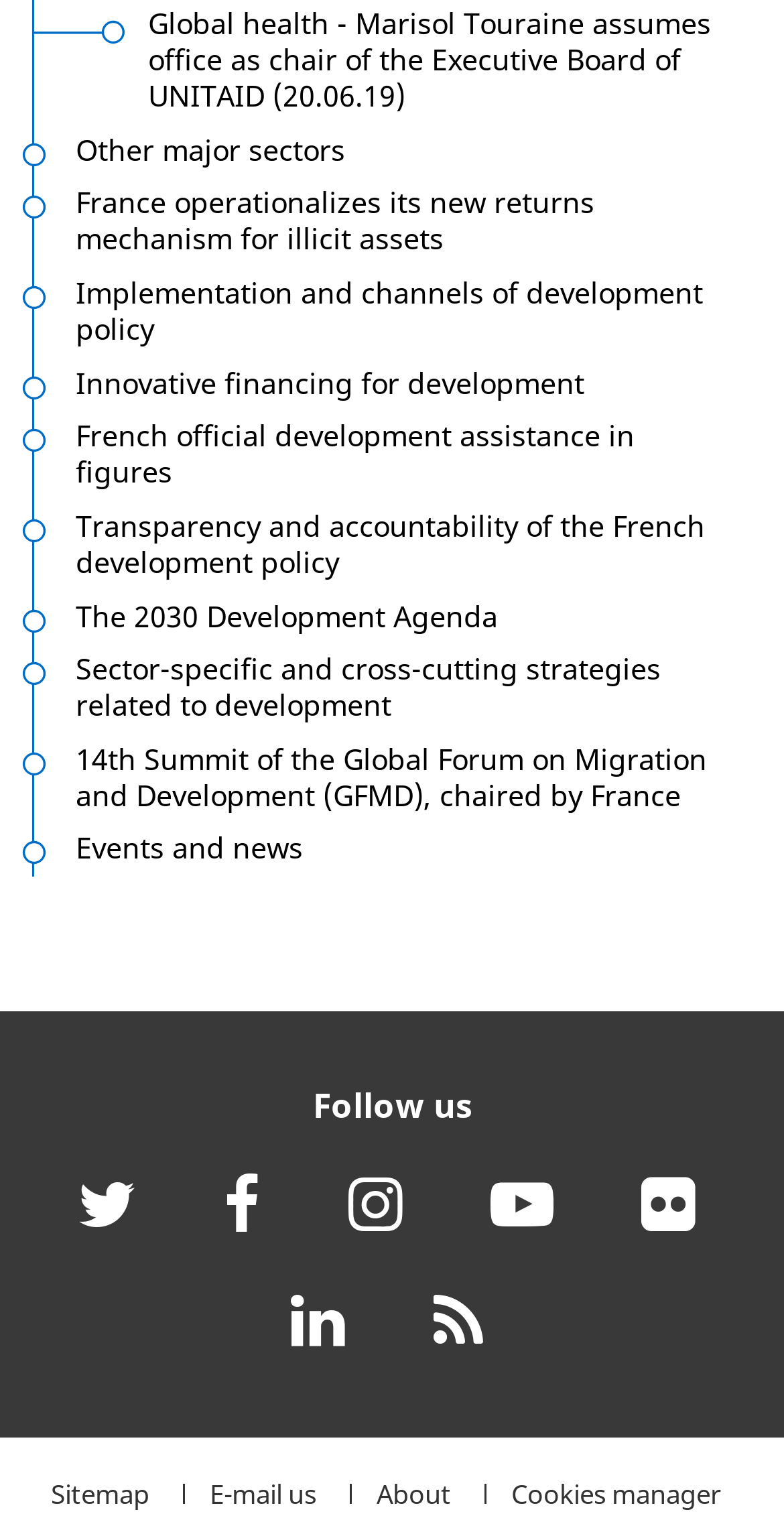Please find the bounding box coordinates of the element that must be clicked to perform the given instruction: "Email 'contact@web321.co'". The coordinates should be four float numbers from 0 to 1, i.e., [left, top, right, bottom].

None